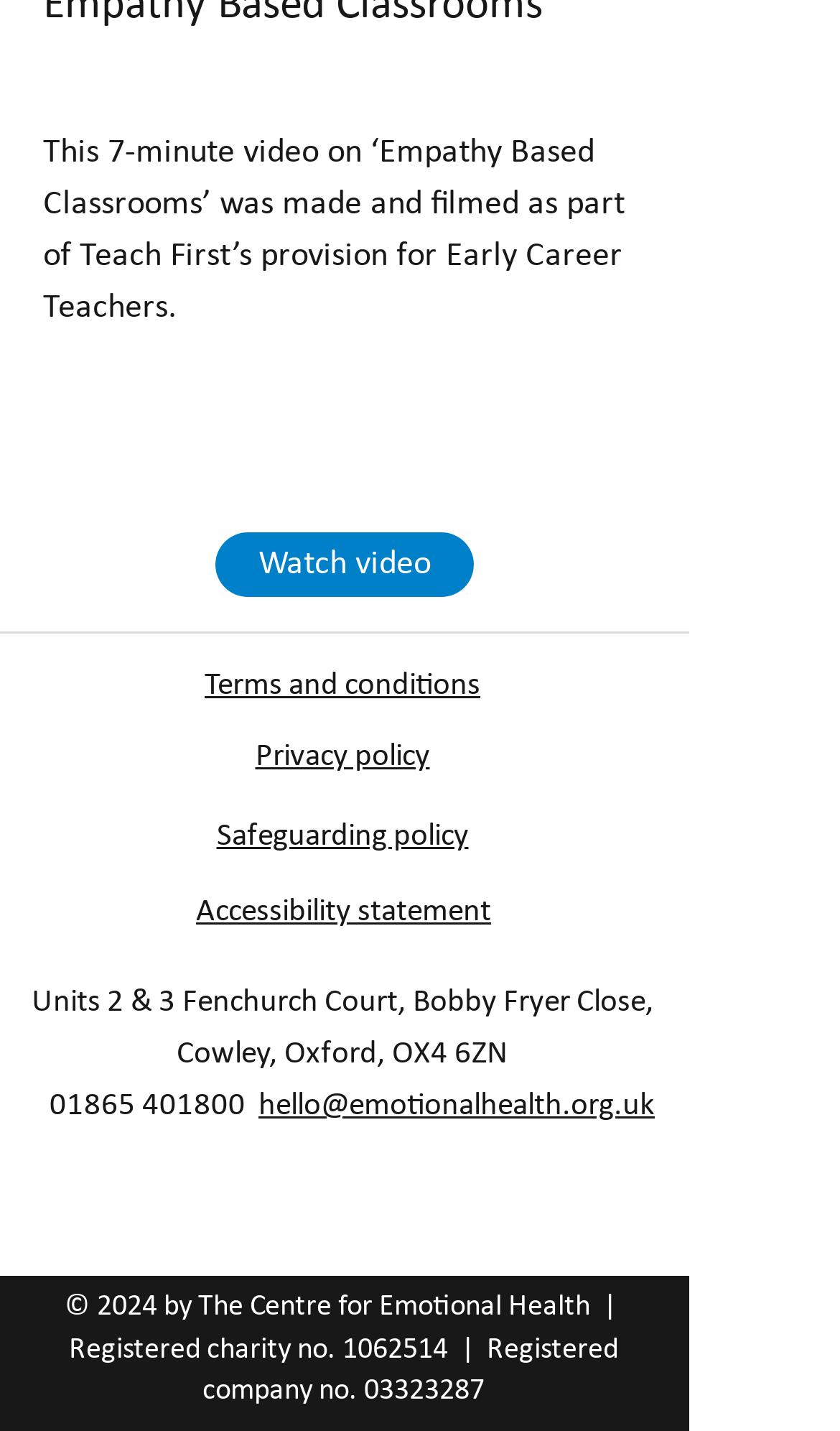Locate the bounding box coordinates of the area to click to fulfill this instruction: "Check the charity registration number". The bounding box should be presented as four float numbers between 0 and 1, in the order [left, top, right, bottom].

[0.408, 0.932, 0.533, 0.954]